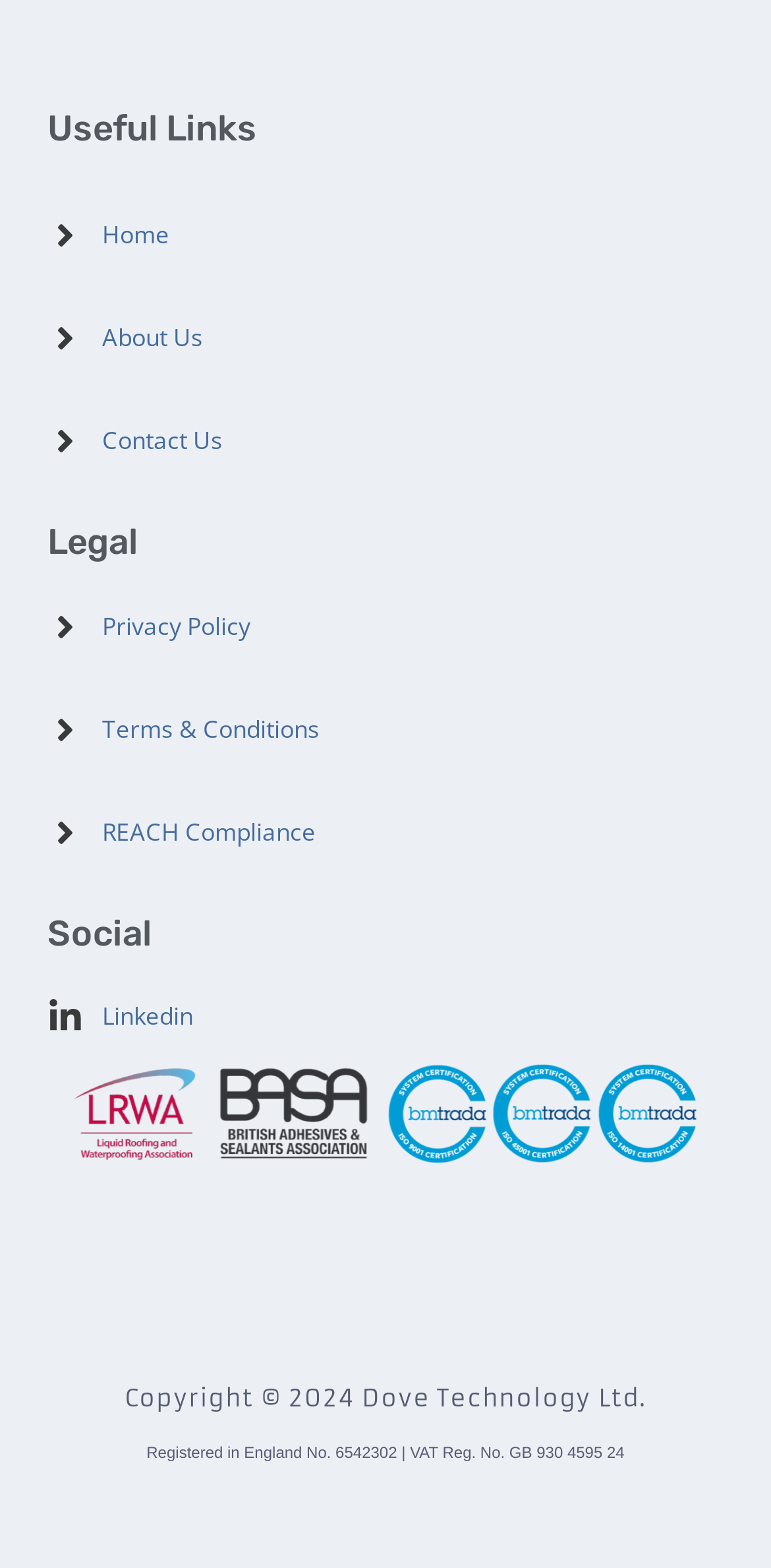Using the provided element description, identify the bounding box coordinates as (top-left x, top-left y, bottom-right x, bottom-right y). Ensure all values are between 0 and 1. Description: Home

[0.062, 0.136, 0.491, 0.164]